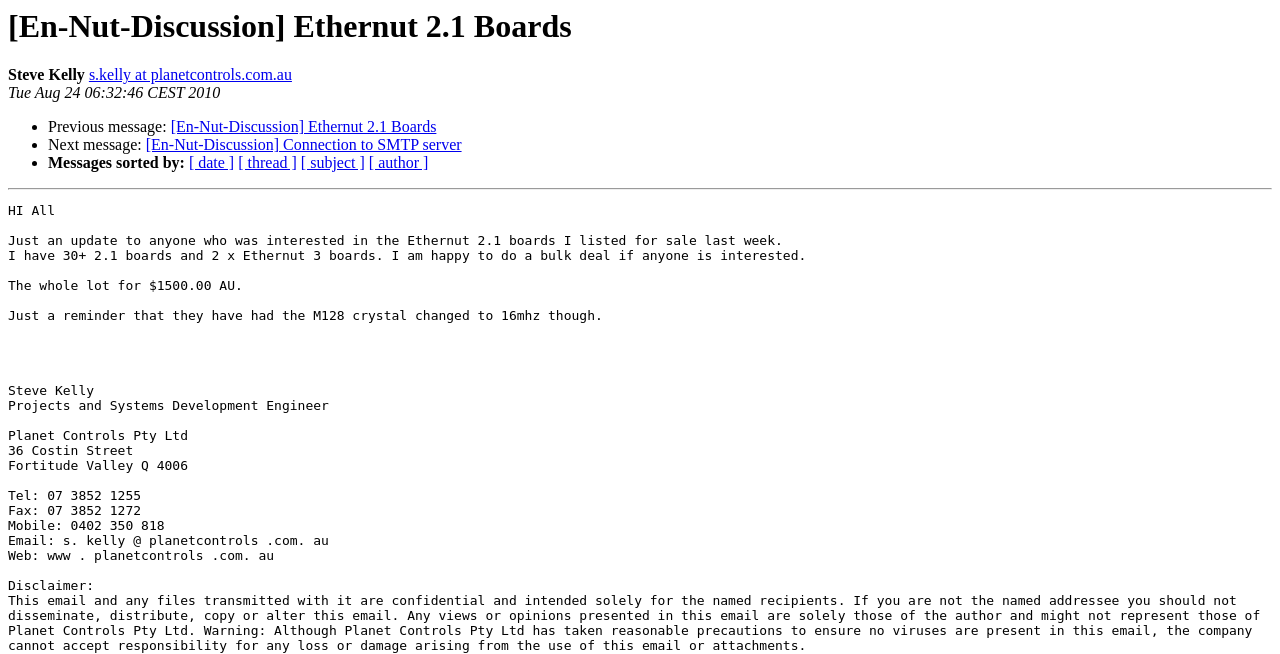Using the provided element description, identify the bounding box coordinates as (top-left x, top-left y, bottom-right x, bottom-right y). Ensure all values are between 0 and 1. Description: [En-Nut-Discussion] Connection to SMTP server

[0.114, 0.209, 0.361, 0.235]